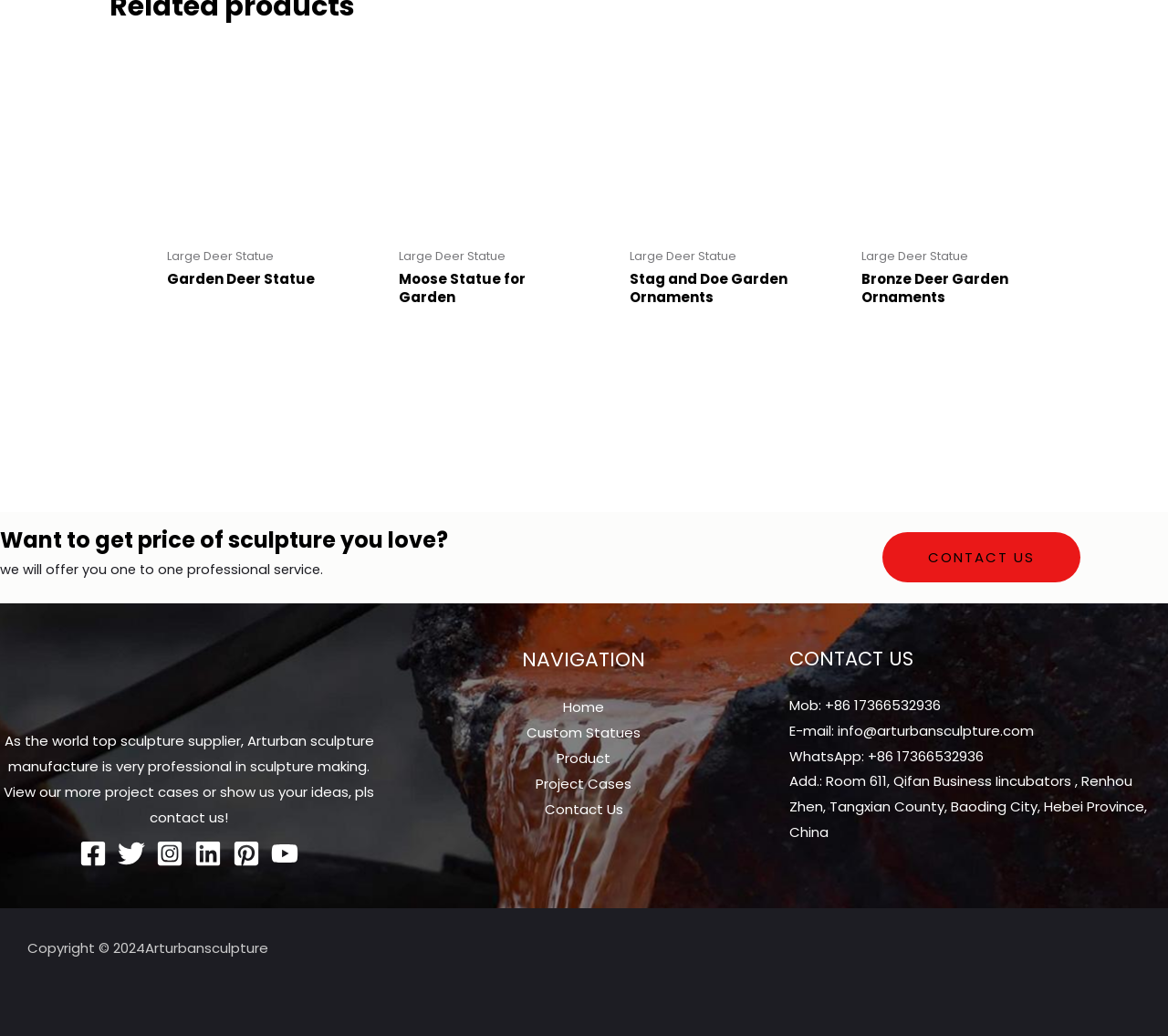How can I contact the sculpture supplier?
Answer the question using a single word or phrase, according to the image.

Via contact us link